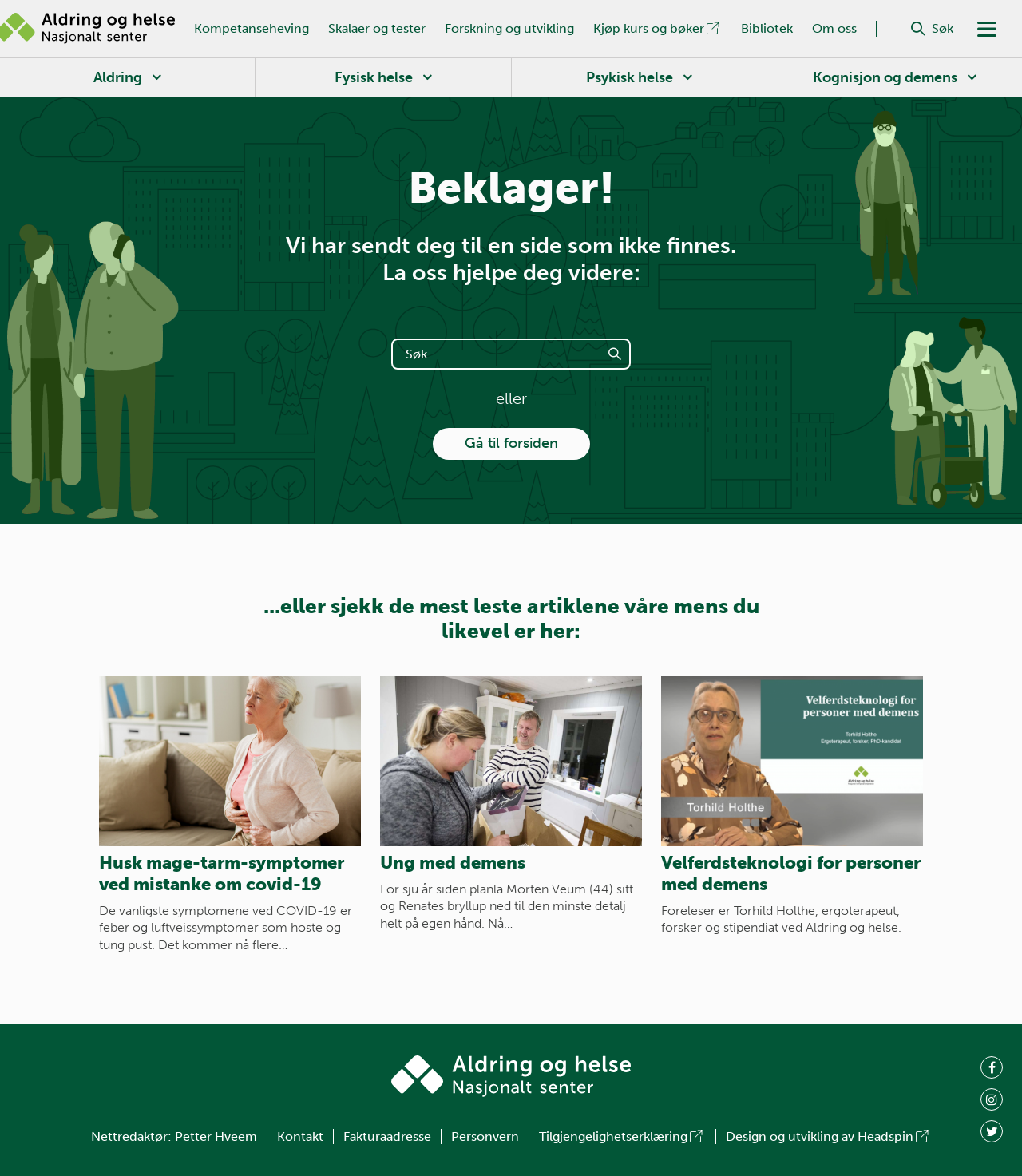Determine the bounding box coordinates of the element's region needed to click to follow the instruction: "Read the article about COVID-19 symptoms". Provide these coordinates as four float numbers between 0 and 1, formatted as [left, top, right, bottom].

[0.097, 0.575, 0.353, 0.81]